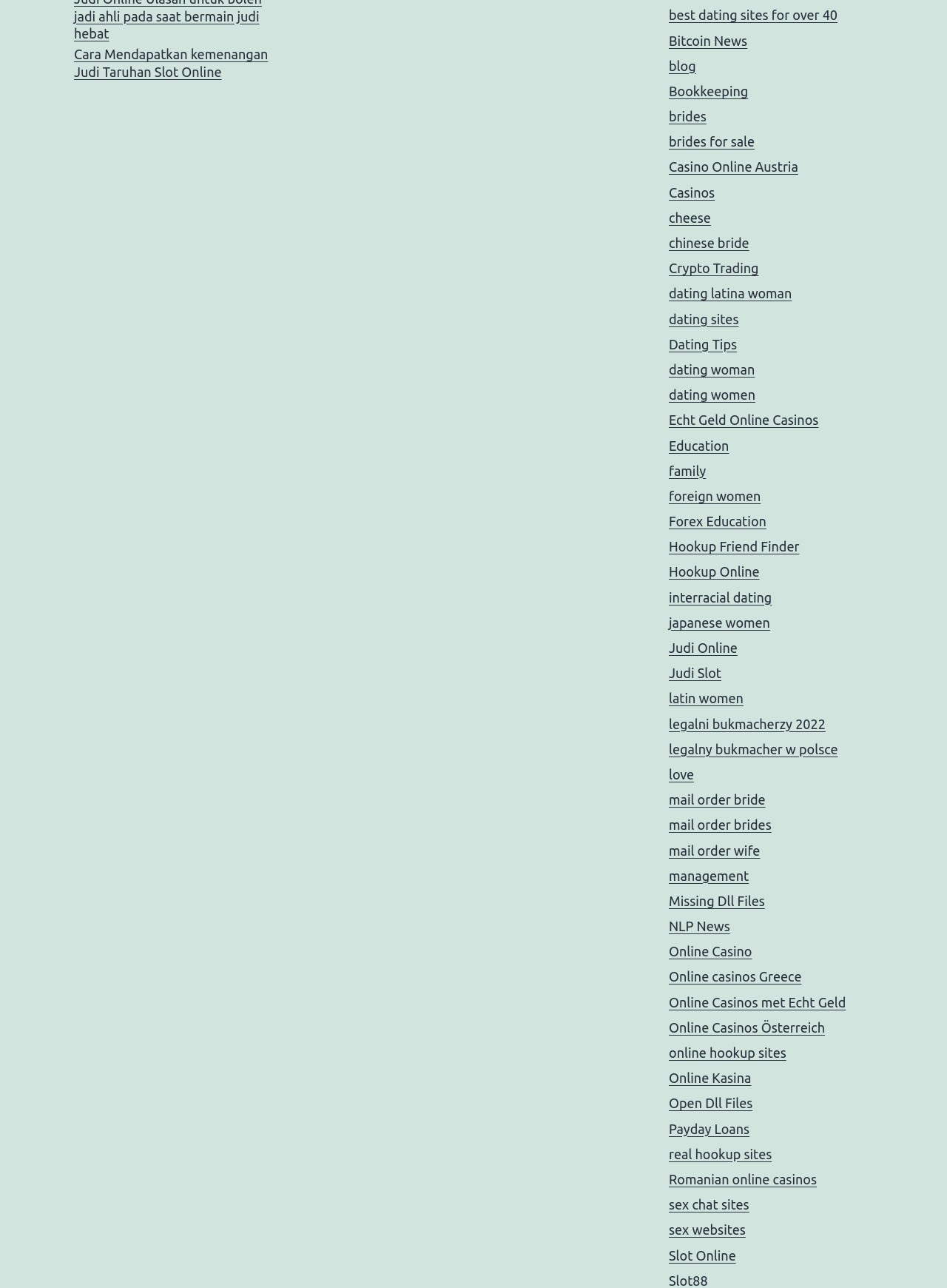Give a short answer using one word or phrase for the question:
Are there any links related to education?

Yes